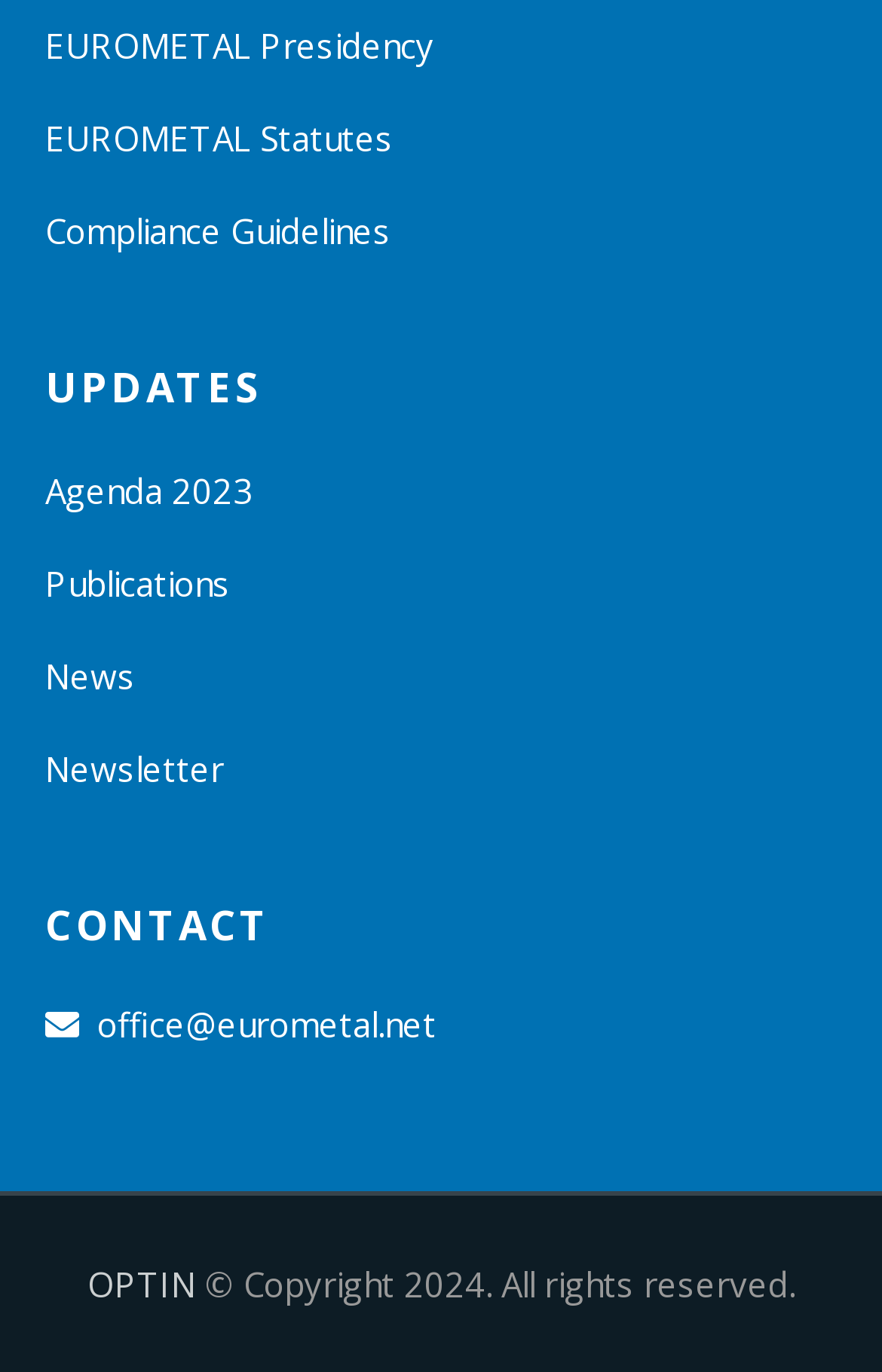Highlight the bounding box coordinates of the element that should be clicked to carry out the following instruction: "Opt in". The coordinates must be given as four float numbers ranging from 0 to 1, i.e., [left, top, right, bottom].

[0.099, 0.92, 0.232, 0.953]